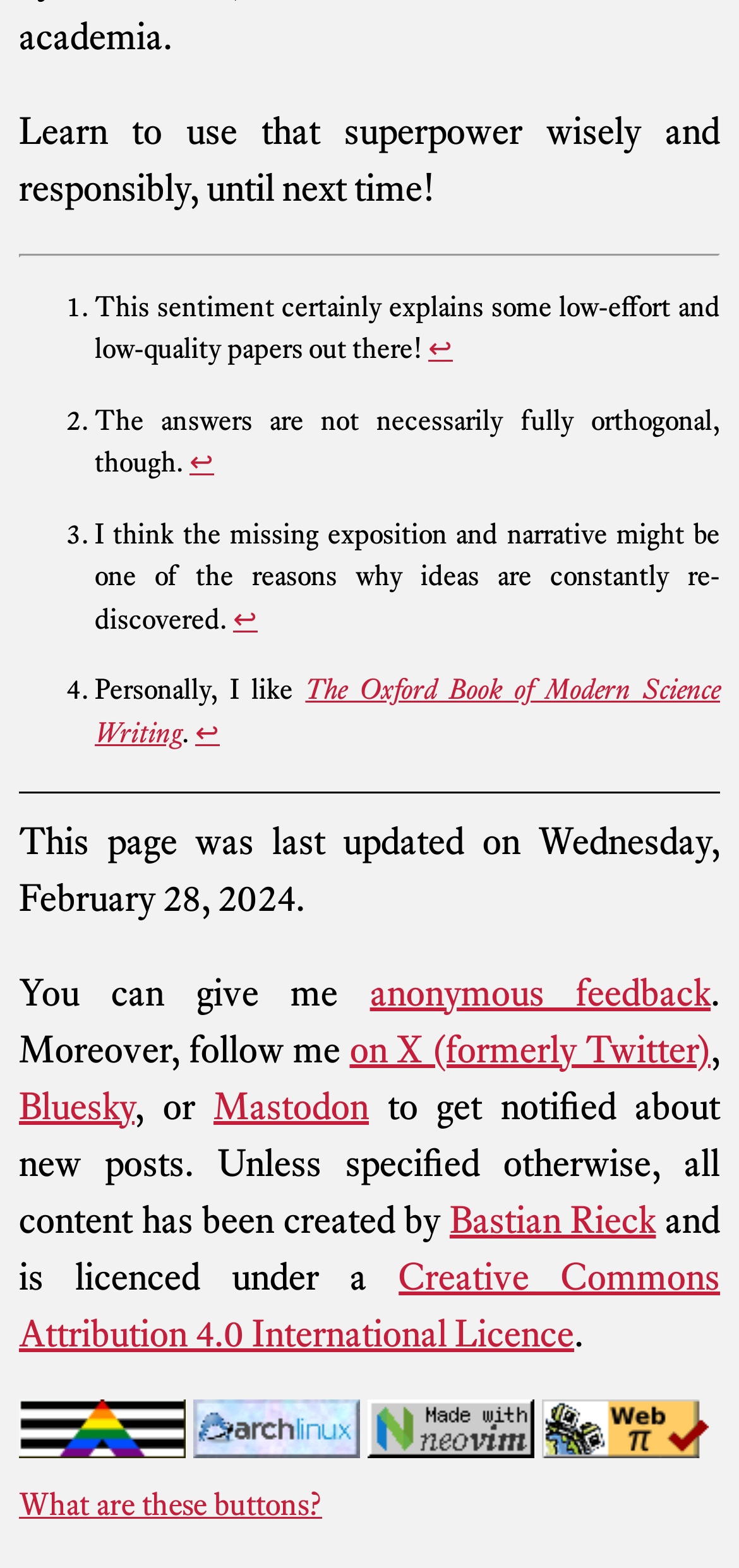Find the UI element described as: "↩︎" and predict its bounding box coordinates. Ensure the coordinates are four float numbers between 0 and 1, [left, top, right, bottom].

[0.256, 0.284, 0.29, 0.306]